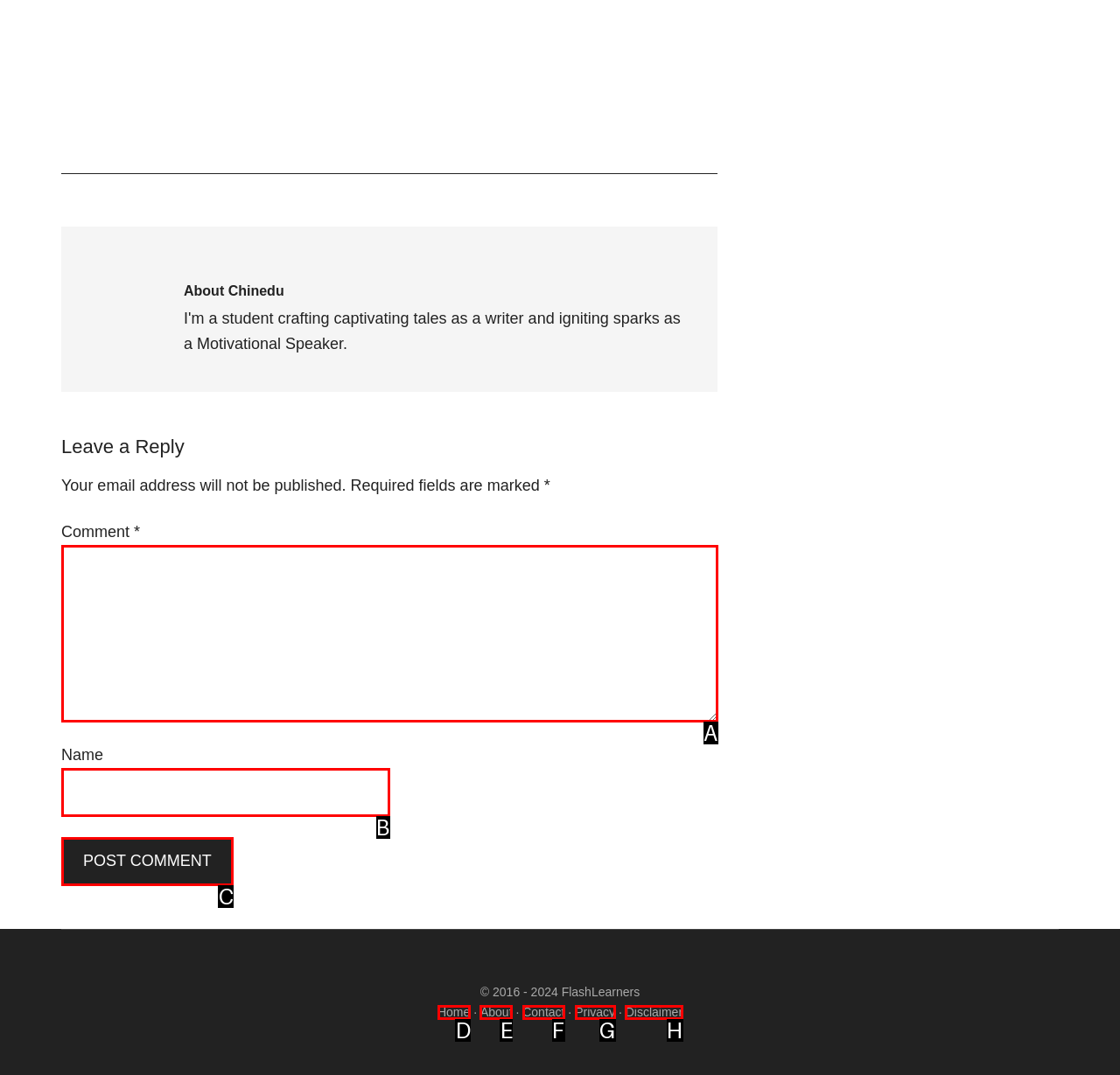Determine which HTML element to click on in order to complete the action: click the link to go to the home page.
Reply with the letter of the selected option.

D